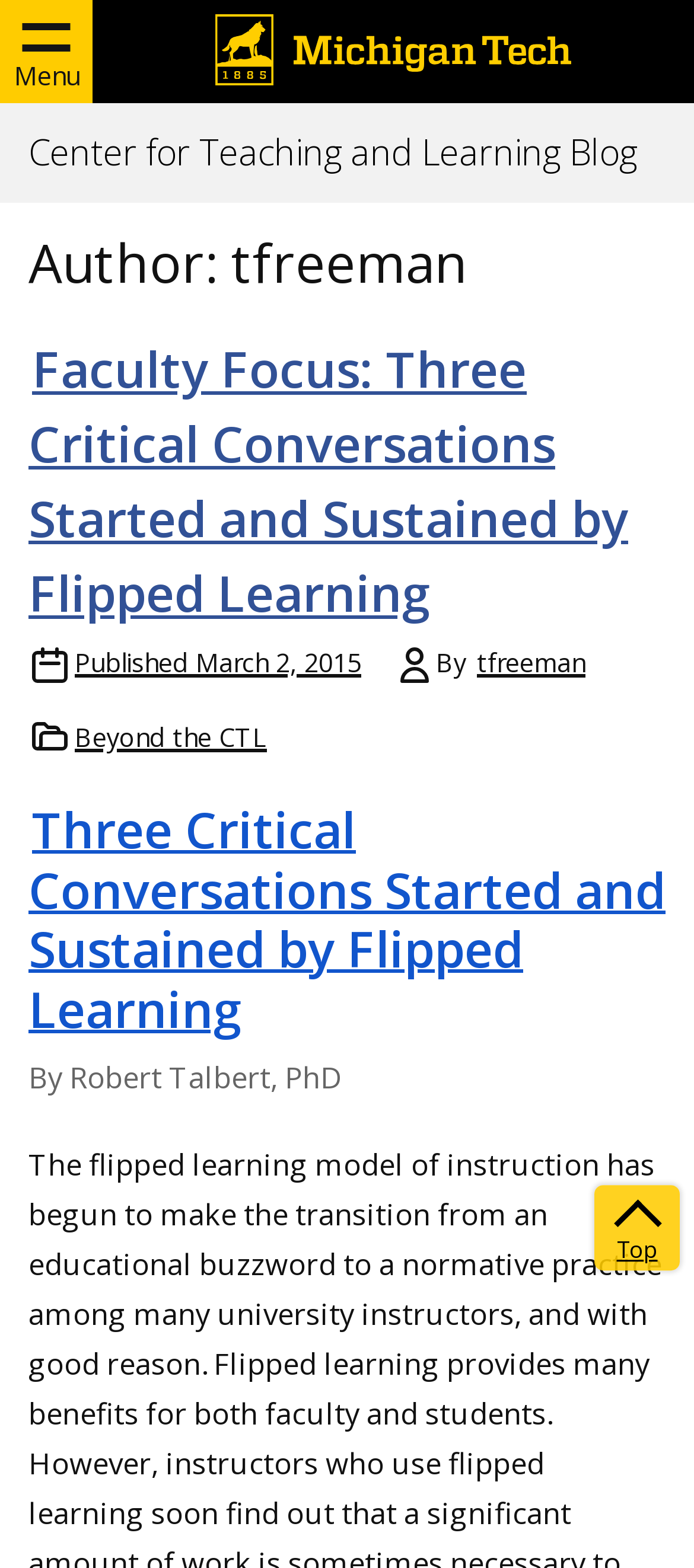Can you provide the bounding box coordinates for the element that should be clicked to implement the instruction: "Read the post 'Faculty Focus: Three Critical Conversations Started and Sustained by Flipped Learning'"?

[0.041, 0.211, 0.959, 0.402]